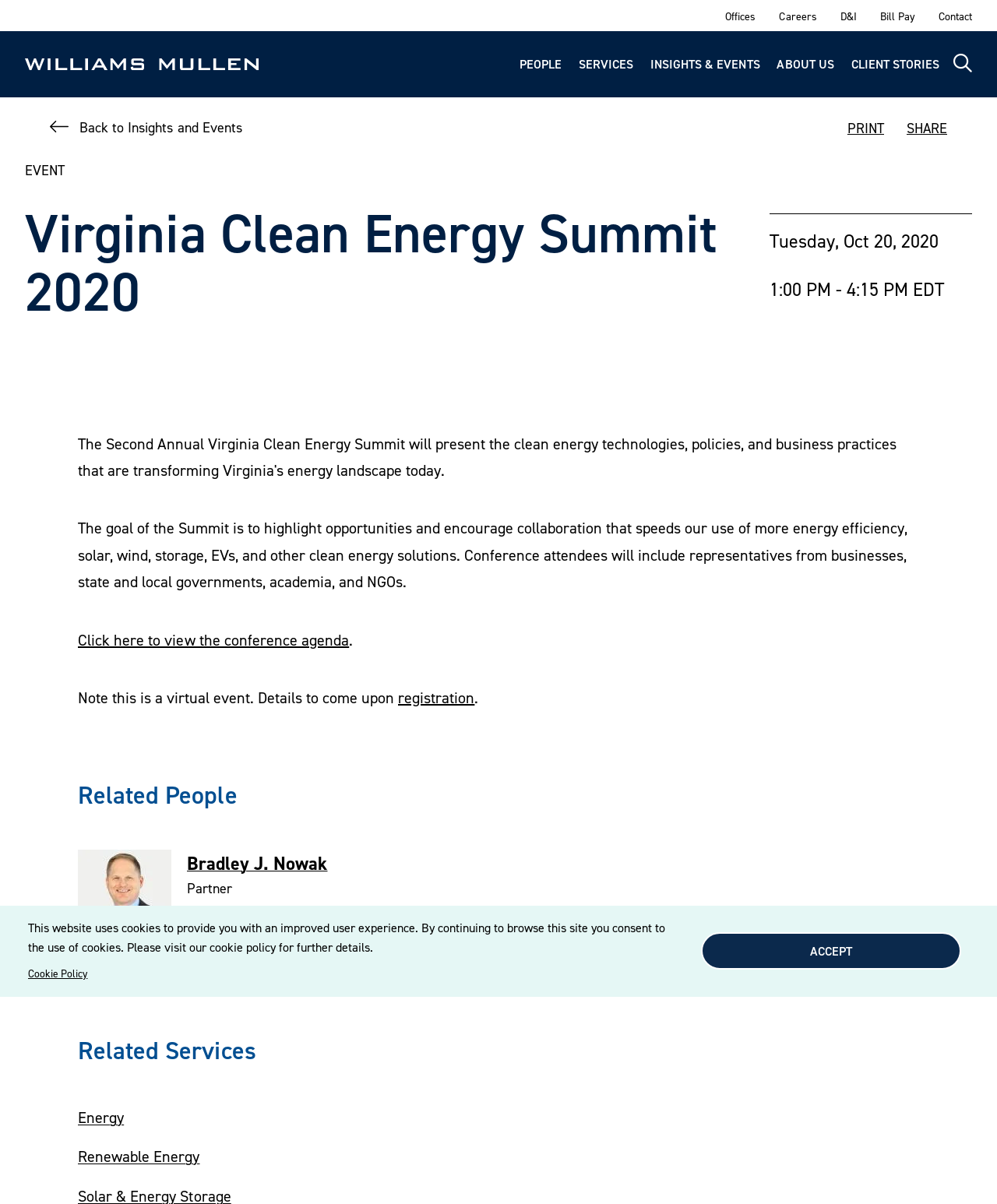Identify and provide the title of the webpage.

Virginia Clean Energy Summit 2020